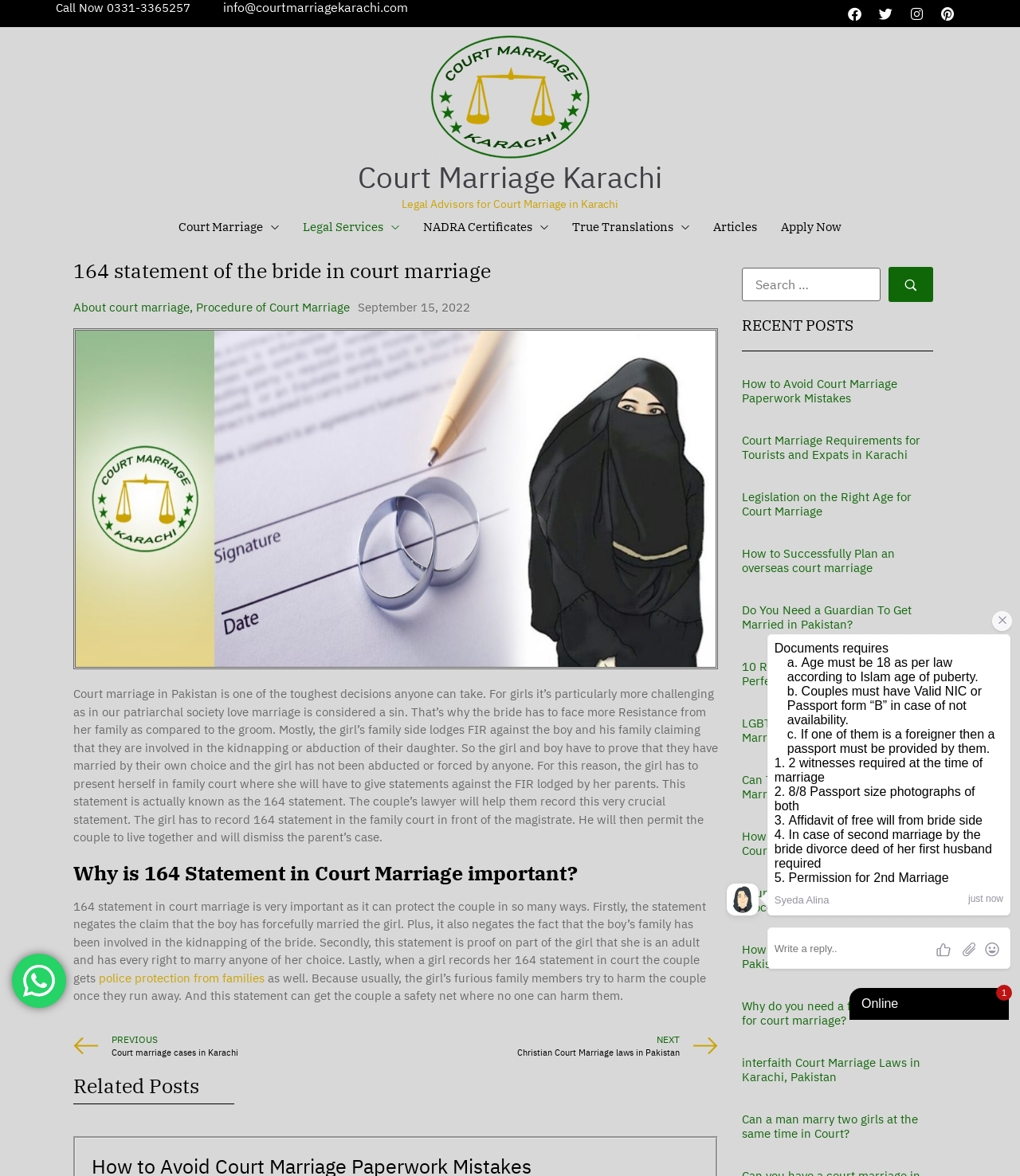Provide the bounding box coordinates of the HTML element described as: "PreviousCourt marriage cases in Karachi". The bounding box coordinates should be four float numbers between 0 and 1, i.e., [left, top, right, bottom].

[0.071, 0.878, 0.299, 0.901]